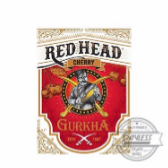What is the brand name of the cigar?
Give a single word or phrase as your answer by examining the image.

Gurkha